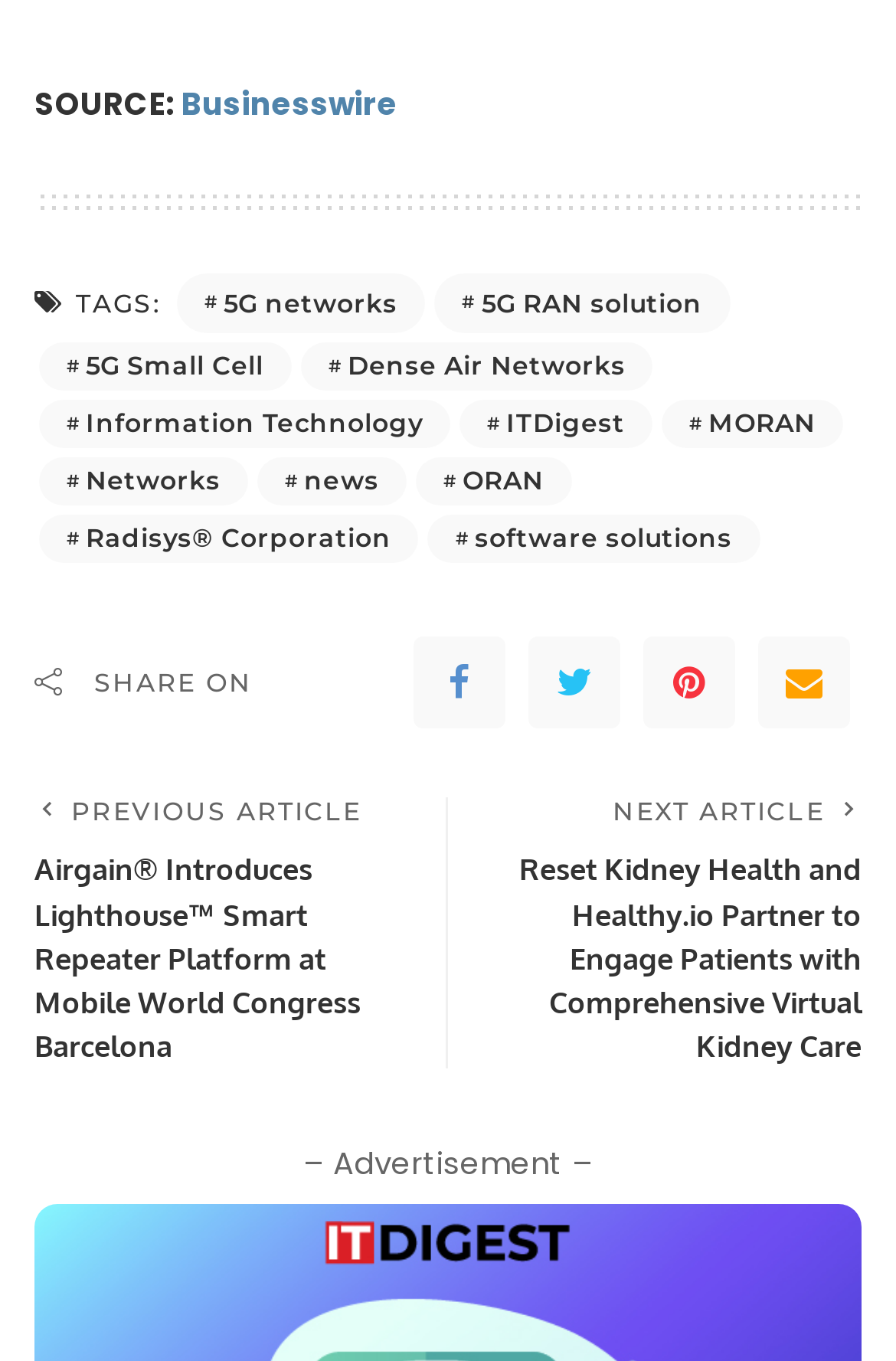Find the bounding box coordinates for the element that must be clicked to complete the instruction: "Click on the 'Businesswire' link". The coordinates should be four float numbers between 0 and 1, indicated as [left, top, right, bottom].

[0.203, 0.06, 0.444, 0.092]